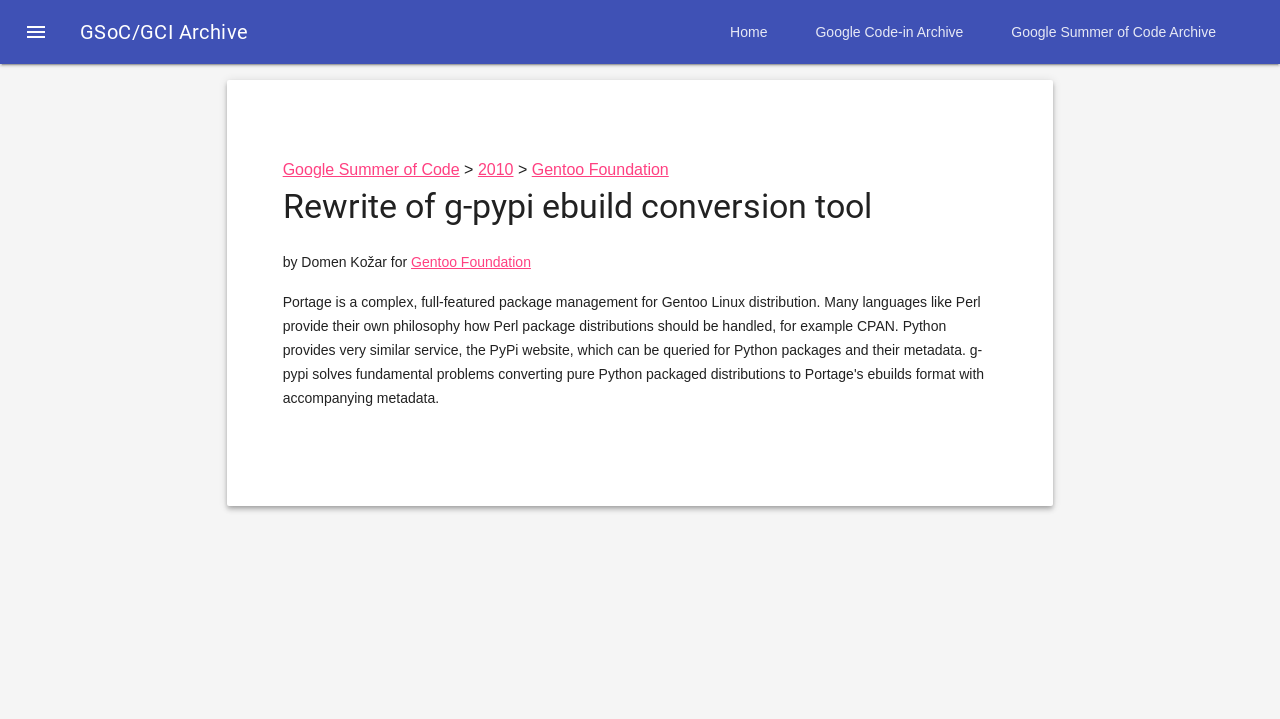What is the year of the project?
Kindly give a detailed and elaborate answer to the question.

I found the answer by examining the links on the webpage, specifically the link '2010' which is placed next to 'Google Summer of Code', suggesting that it is the year of the project.